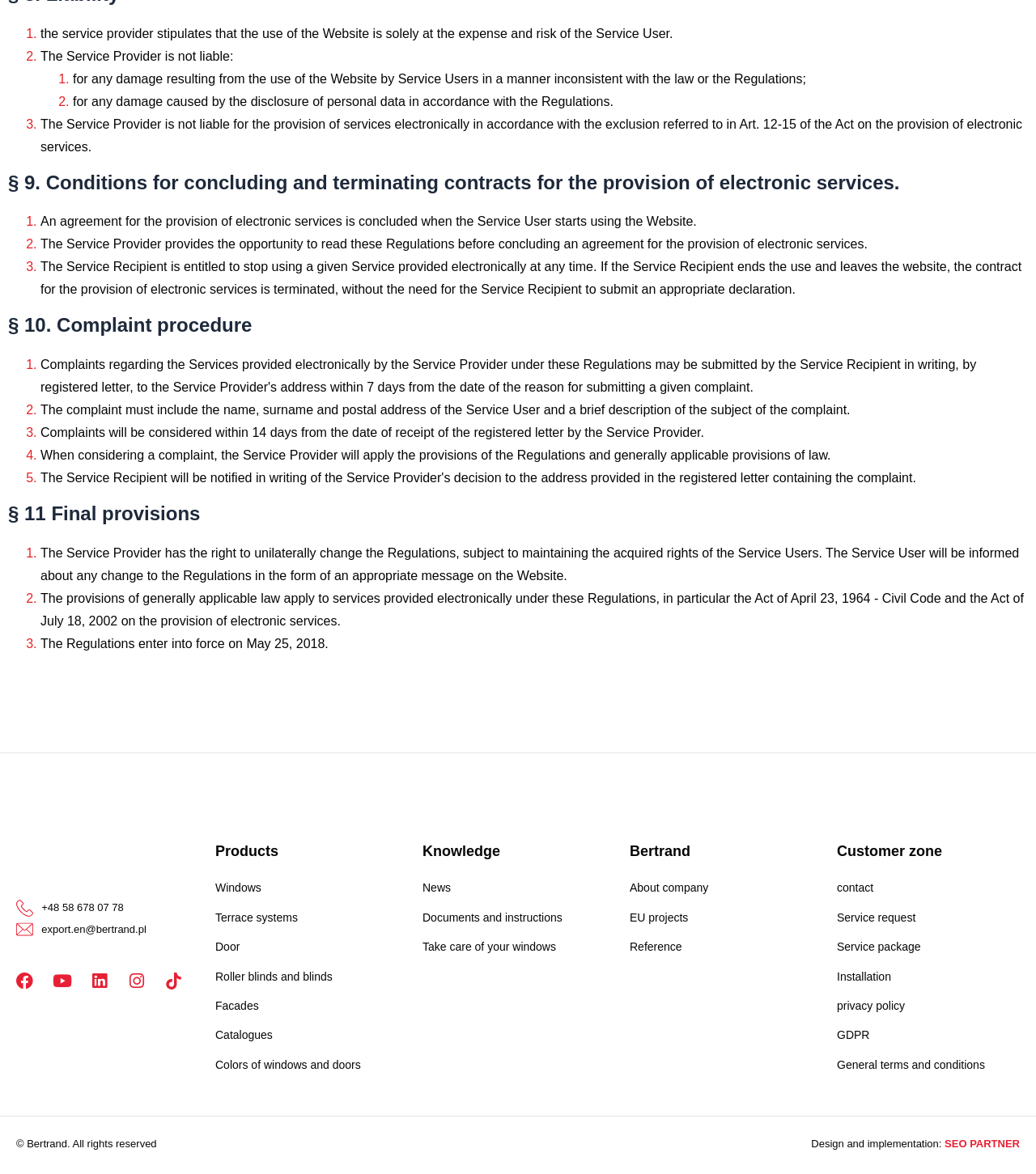Please give a short response to the question using one word or a phrase:
How many sections are there in the Regulations?

4